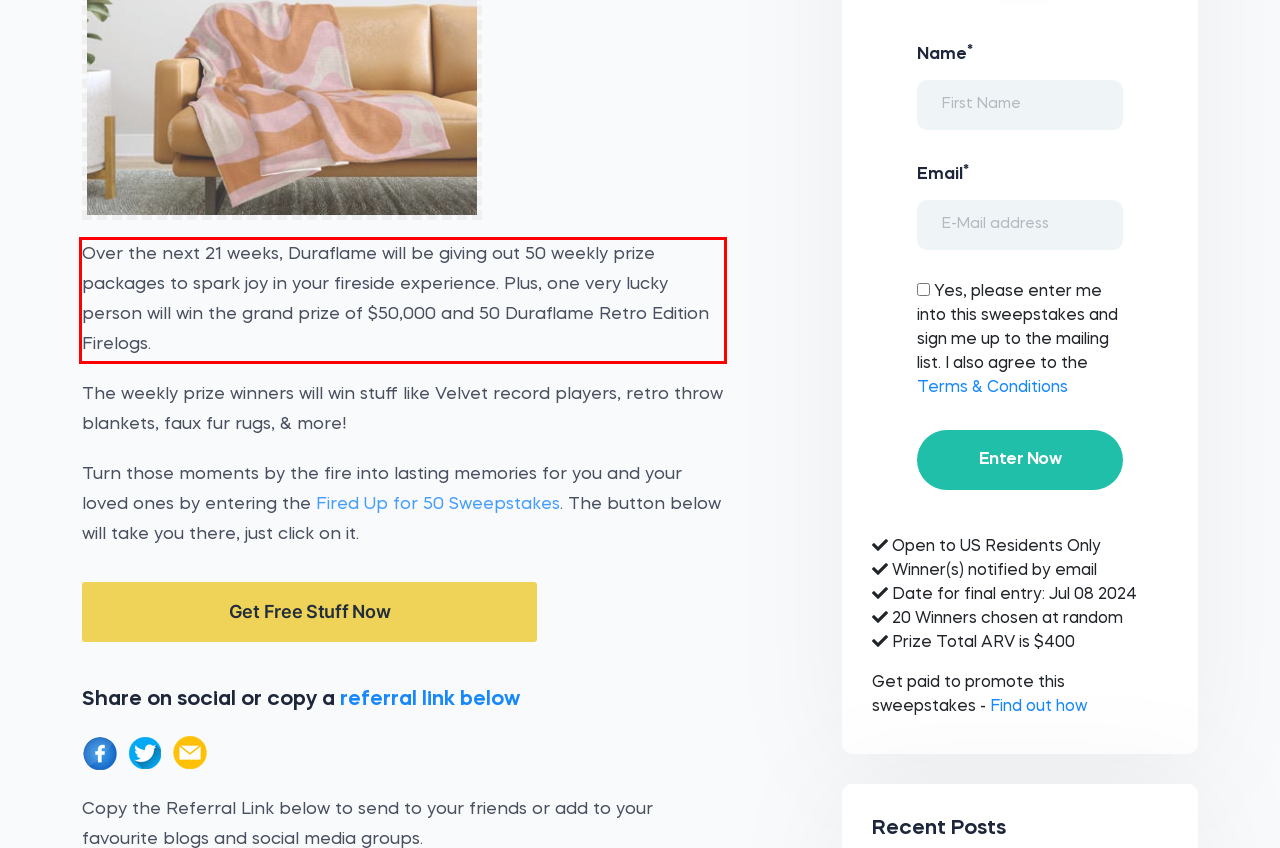Look at the provided screenshot of the webpage and perform OCR on the text within the red bounding box.

Over the next 21 weeks, Duraflame will be giving out 50 weekly prize packages to spark joy in your fireside experience. Plus, one very lucky person will win the grand prize of $50,000 and 50 Duraflame Retro Edition Firelogs.